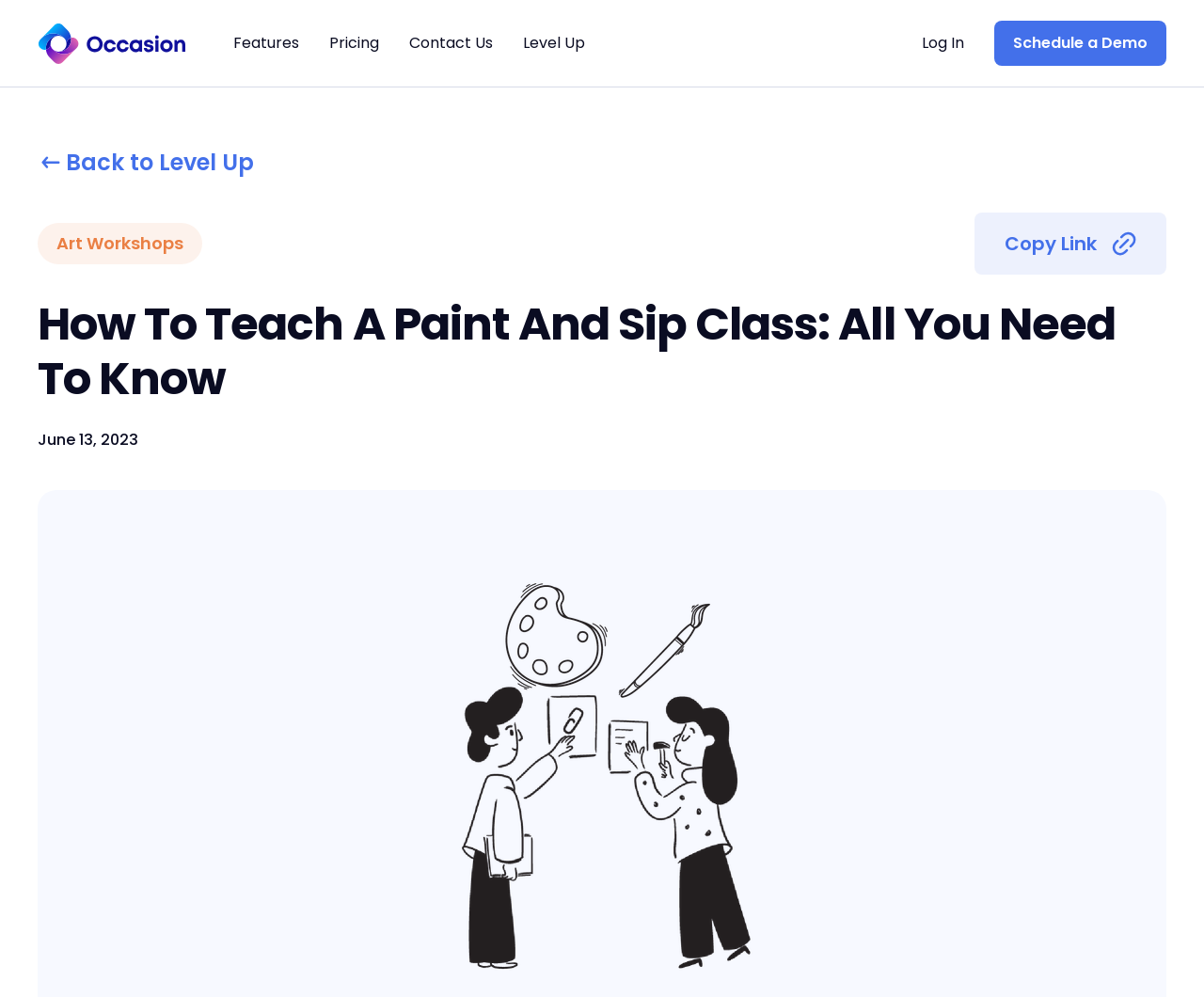Answer the following query with a single word or phrase:
What is the purpose of the 'Schedule a Demo' link?

To schedule a demo